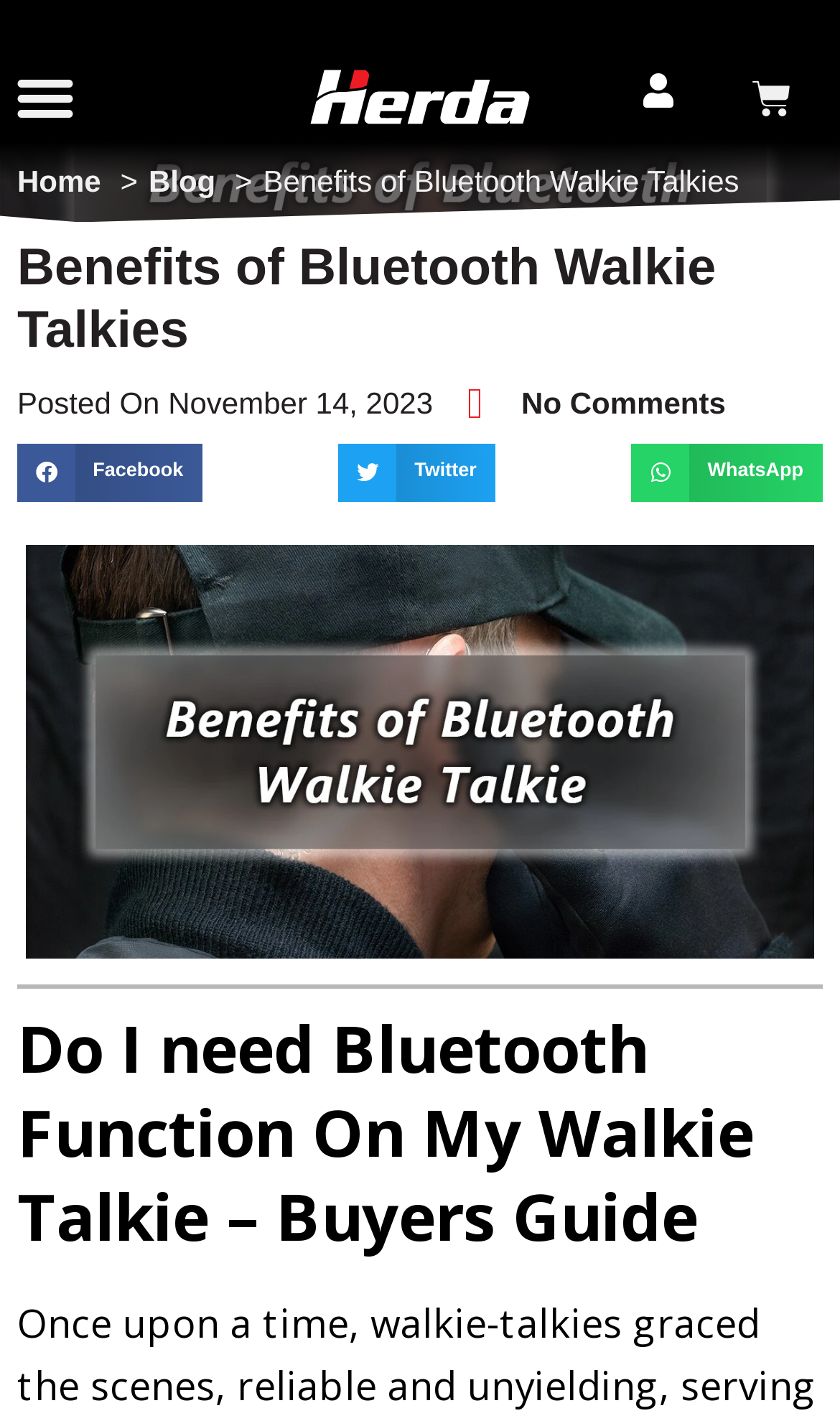Examine the screenshot and answer the question in as much detail as possible: What is the topic of the second heading?

I identified the second heading on the webpage, which is 'Do I need Bluetooth Function On My Walkie Talkie – Buyers Guide'. This heading indicates that the topic is about whether one needs Bluetooth function on their walkie talkie.